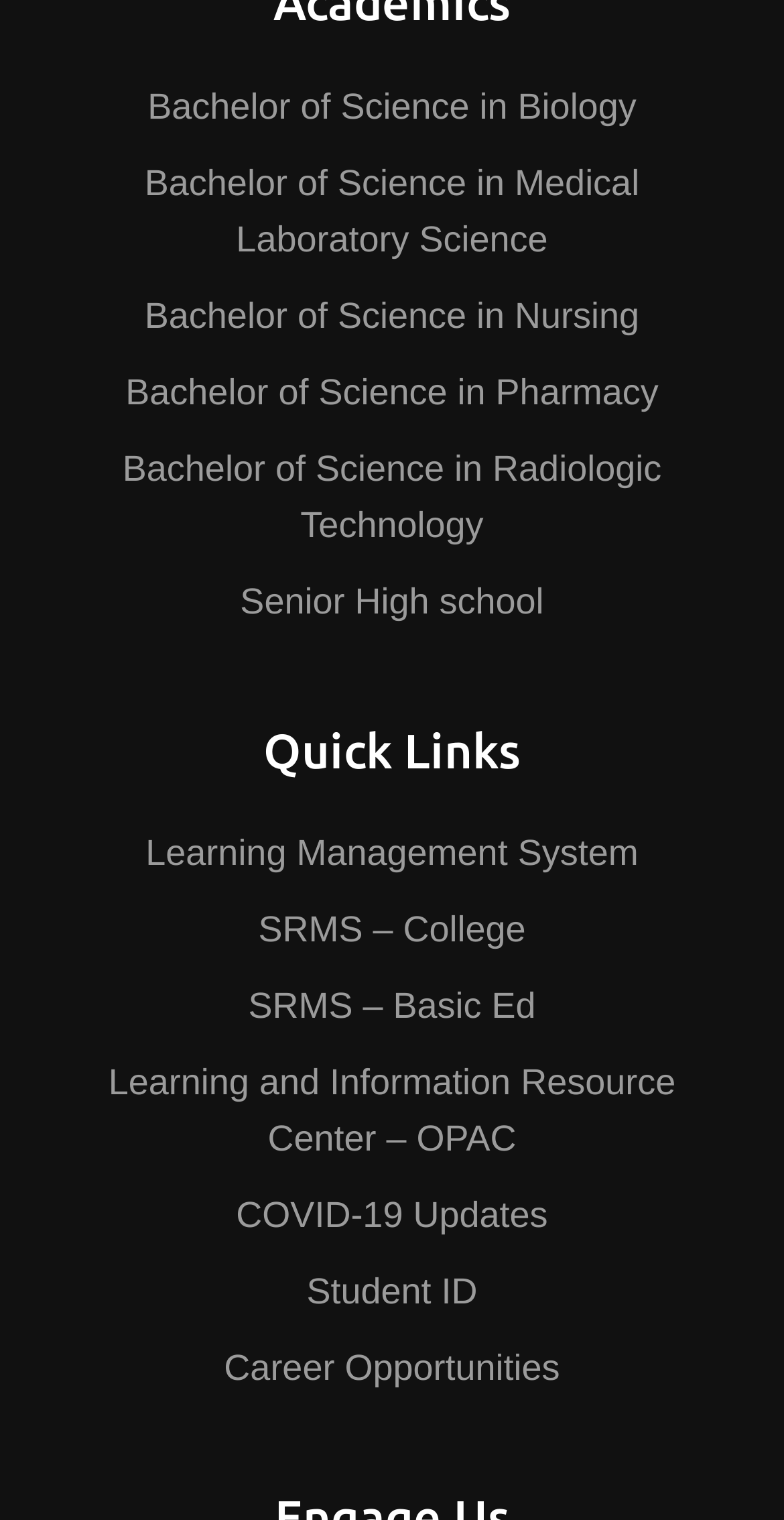What is the purpose of the Quick Links section?
Refer to the image and respond with a one-word or short-phrase answer.

Provide shortcuts to important resources